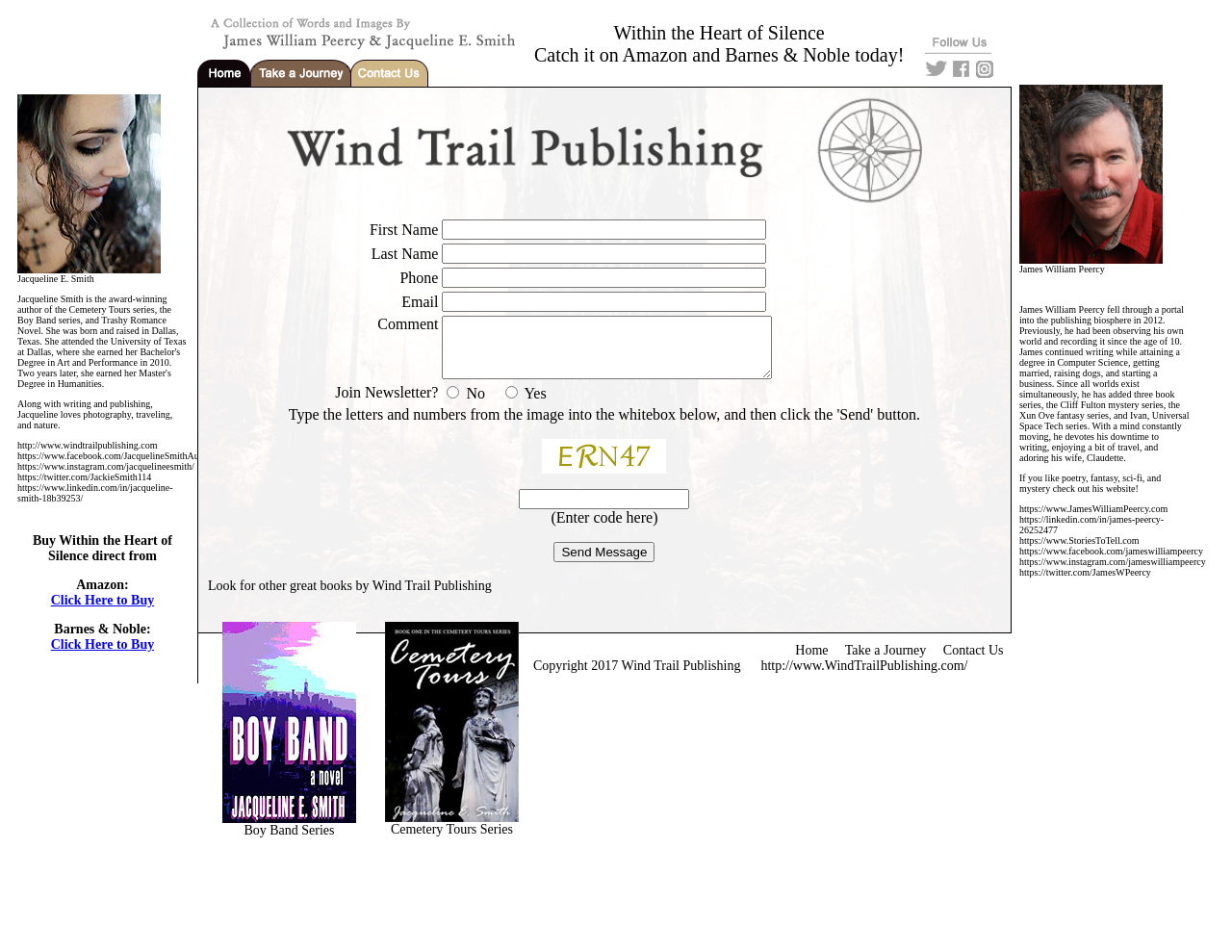Respond to the following query with just one word or a short phrase: 
How many social media links are available for James William Peercy?

5